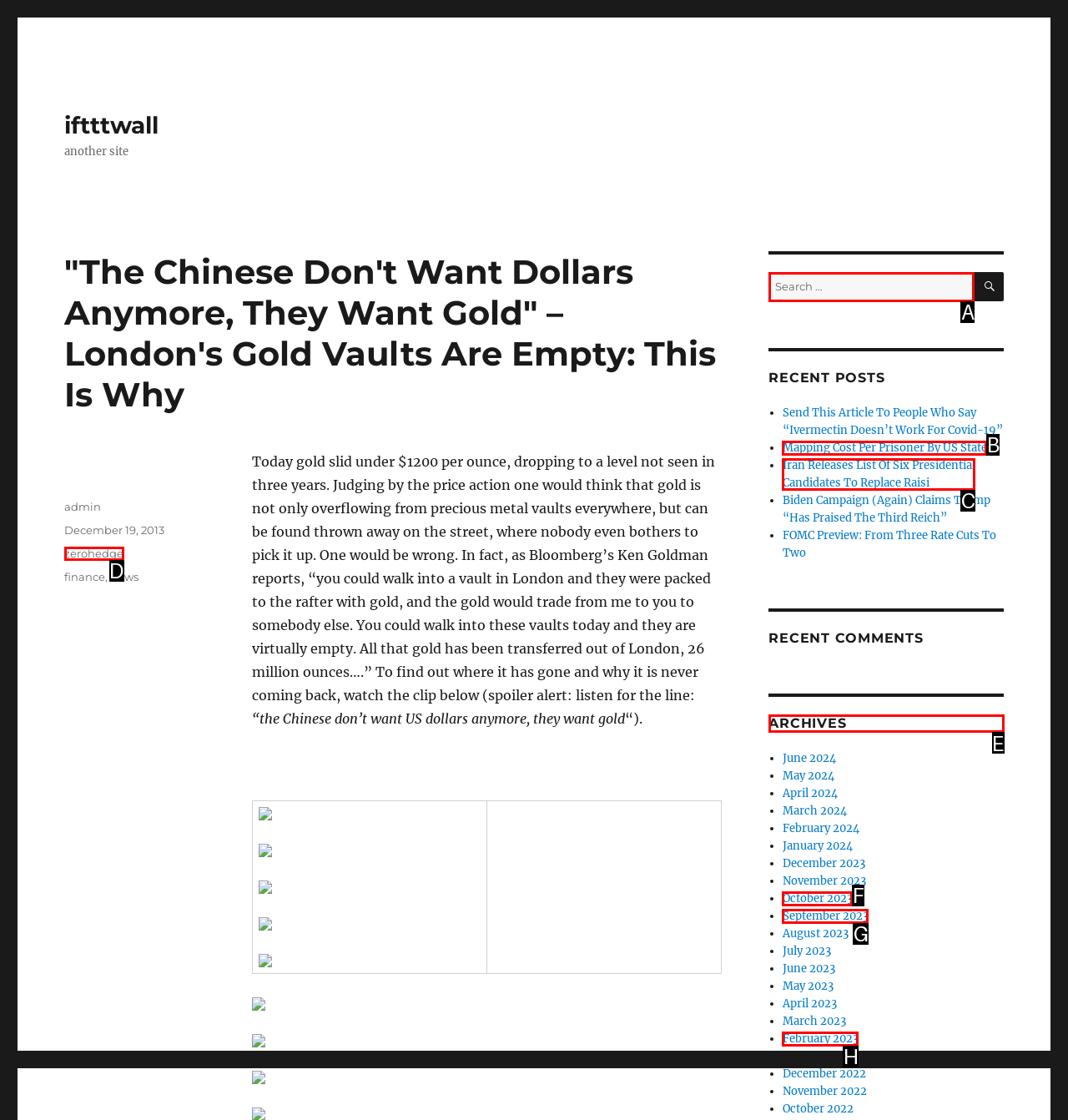Select the letter of the element you need to click to complete this task: View archives
Answer using the letter from the specified choices.

E